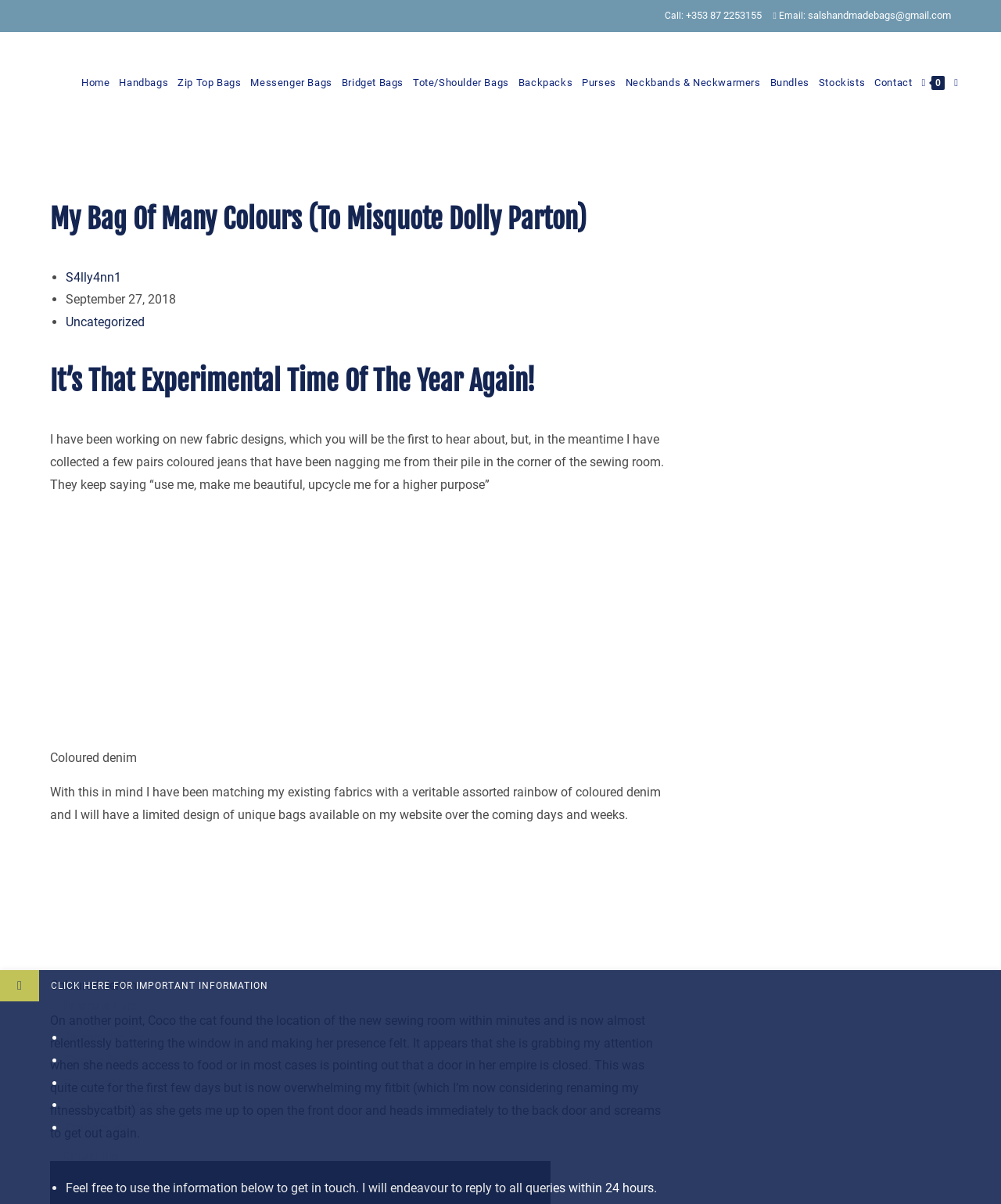Locate the bounding box coordinates of the clickable region necessary to complete the following instruction: "View the Contact Info". Provide the coordinates in the format of four float numbers between 0 and 1, i.e., [left, top, right, bottom].

[0.05, 0.956, 0.95, 0.965]